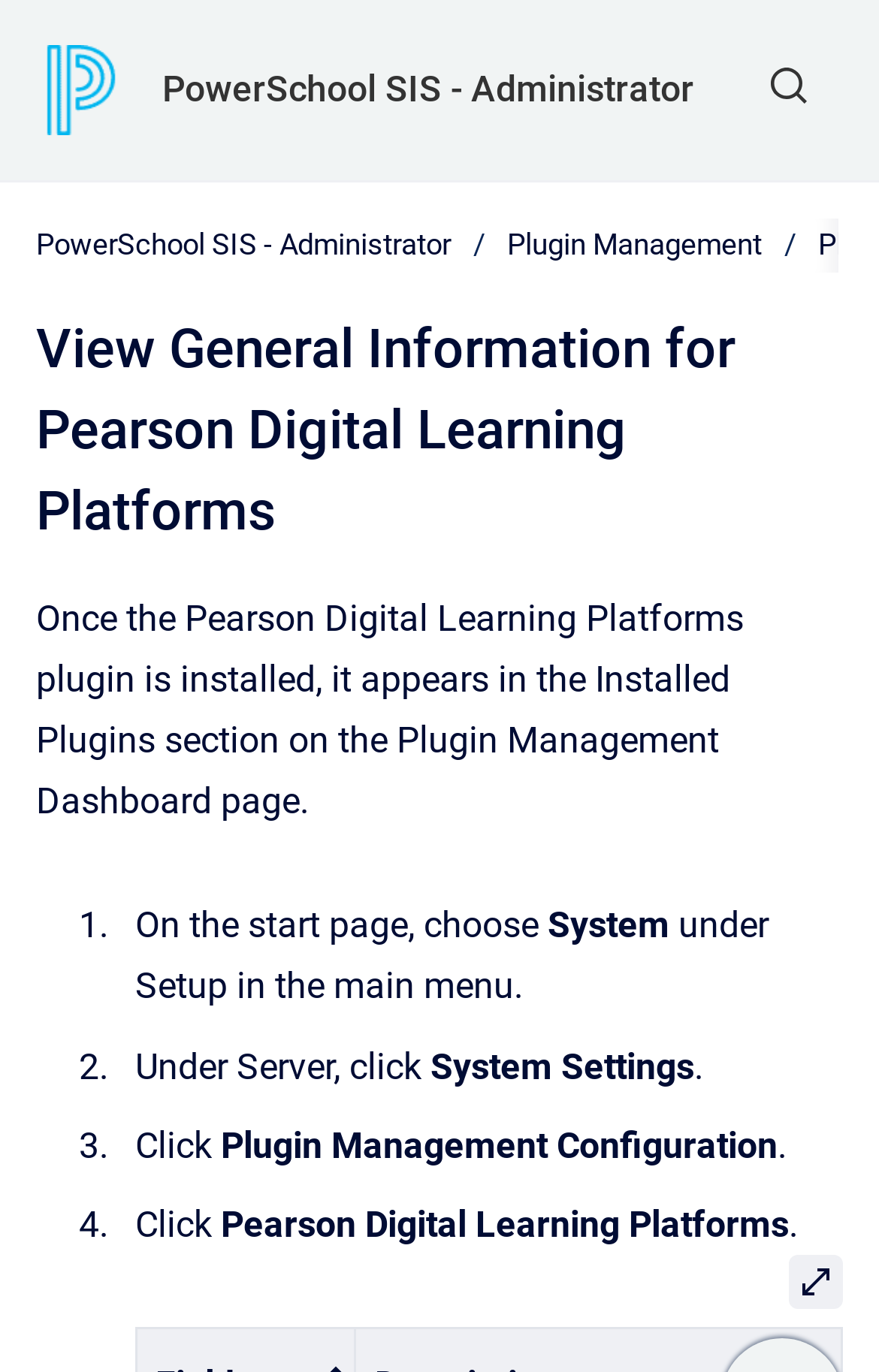What is the plugin's location after installation?
Please provide a single word or phrase based on the screenshot.

Installed Plugins section